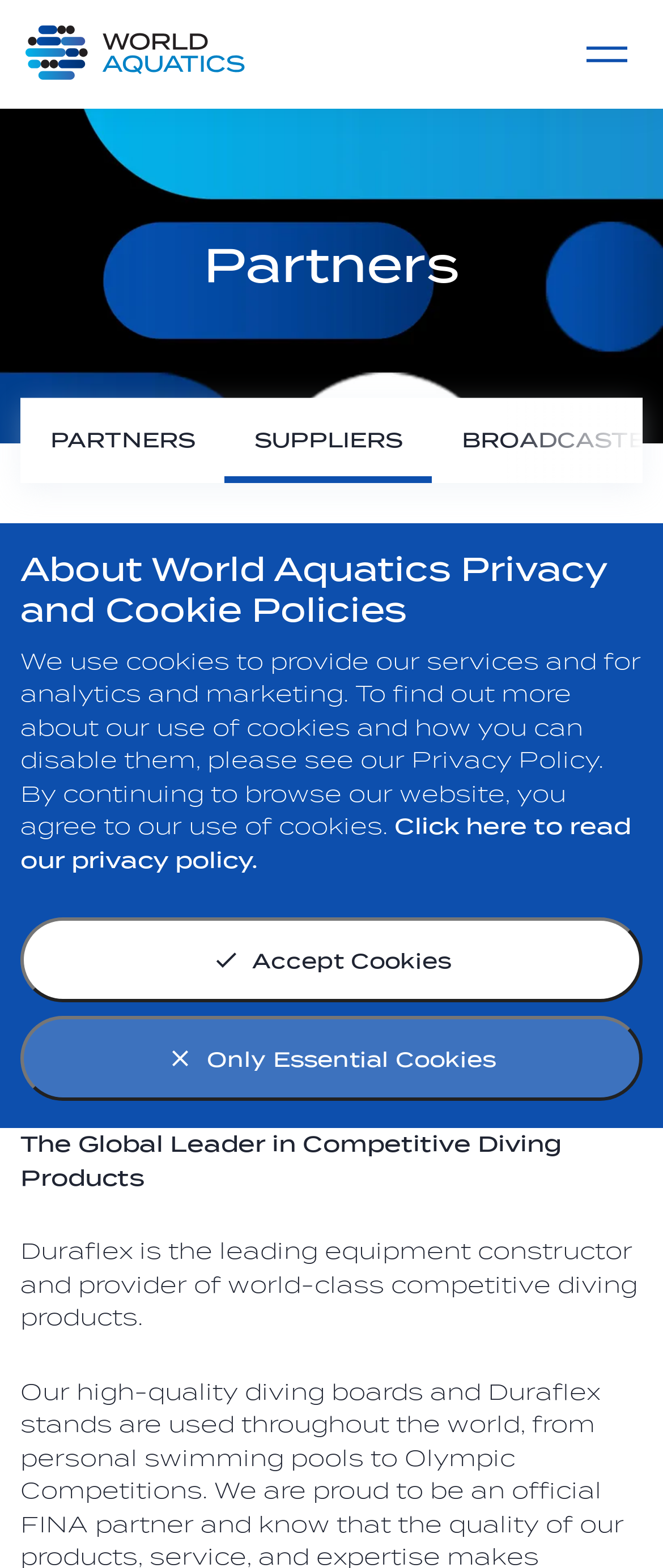Find the bounding box coordinates of the area to click in order to follow the instruction: "Open menu".

[0.831, 0.0, 1.0, 0.069]